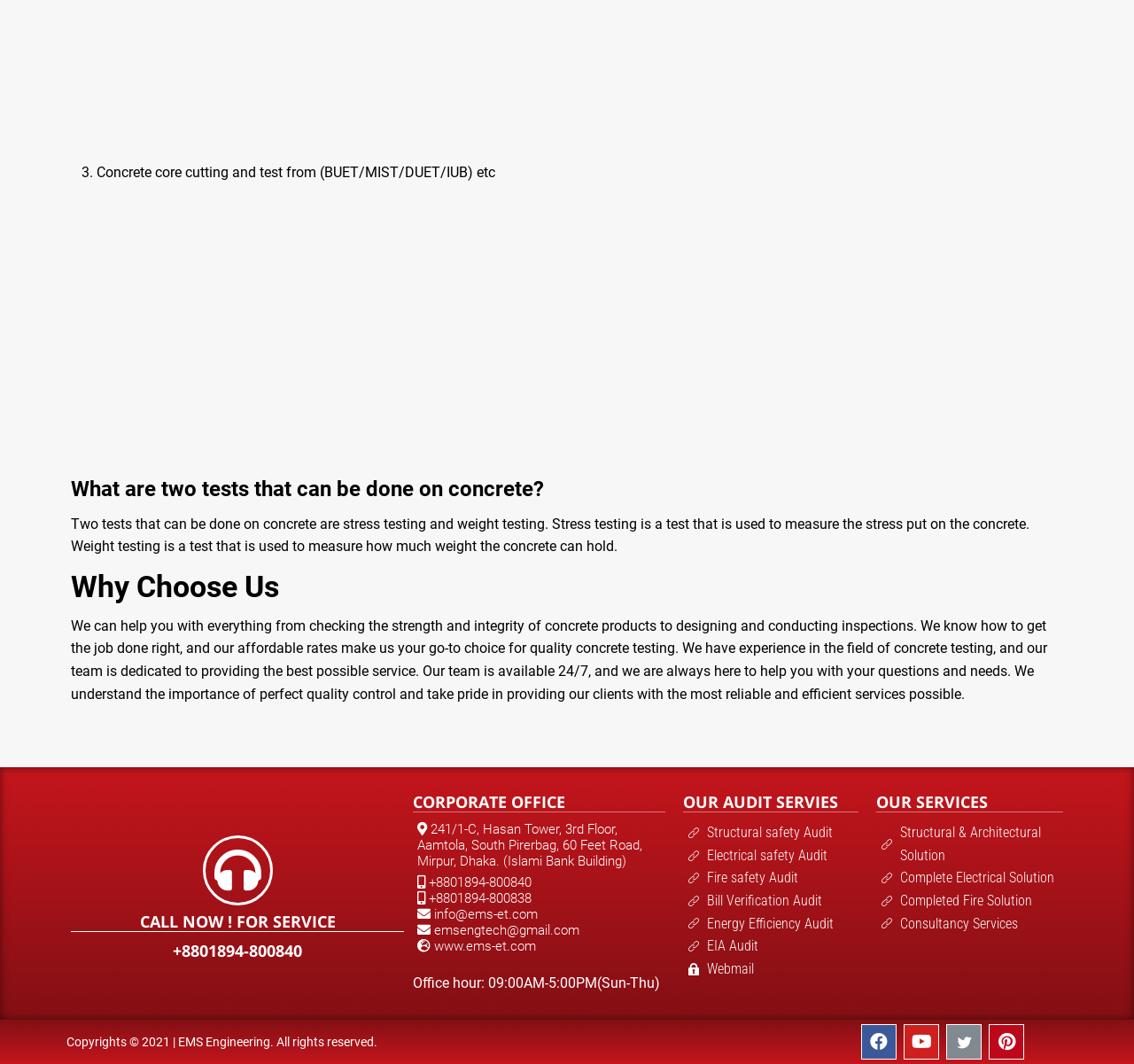Provide your answer in one word or a succinct phrase for the question: 
What is the phone number for service?

+8801894-800840